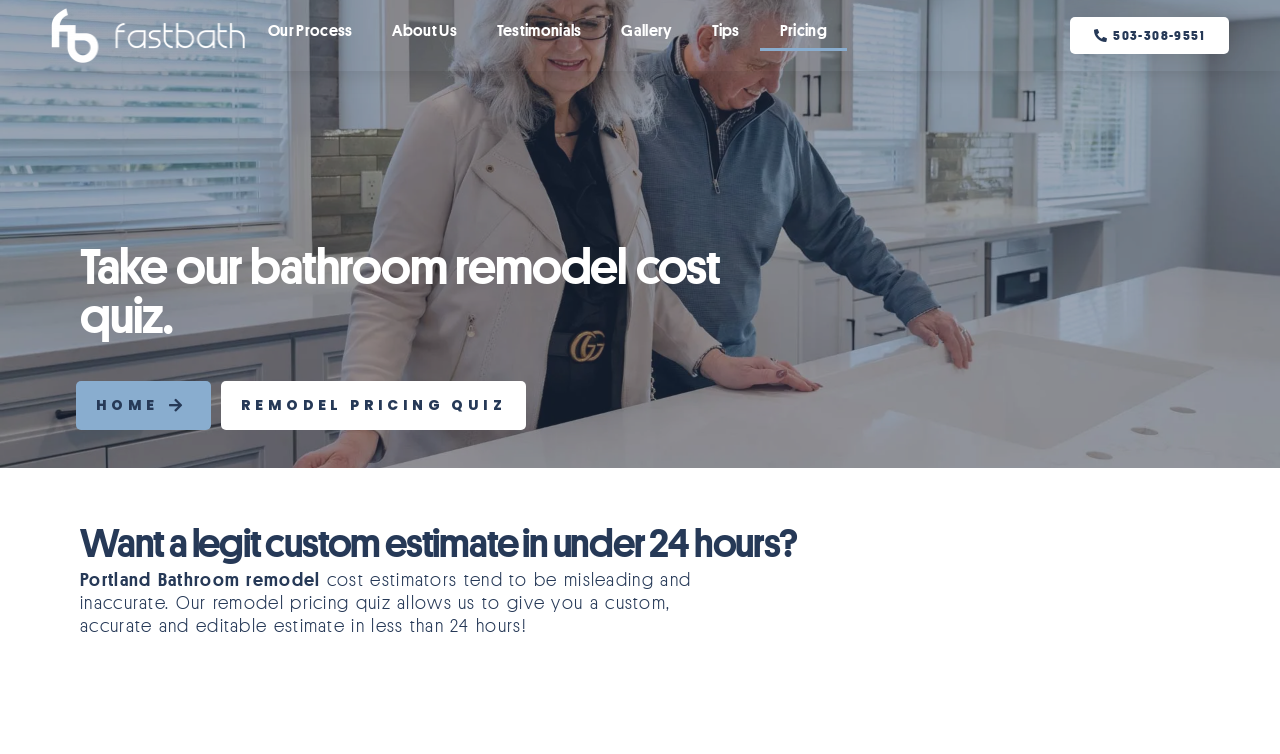Using the webpage screenshot and the element description About Us, determine the bounding box coordinates. Specify the coordinates in the format (top-left x, top-left y, bottom-right x, bottom-right y) with values ranging from 0 to 1.

[0.291, 0.013, 0.373, 0.068]